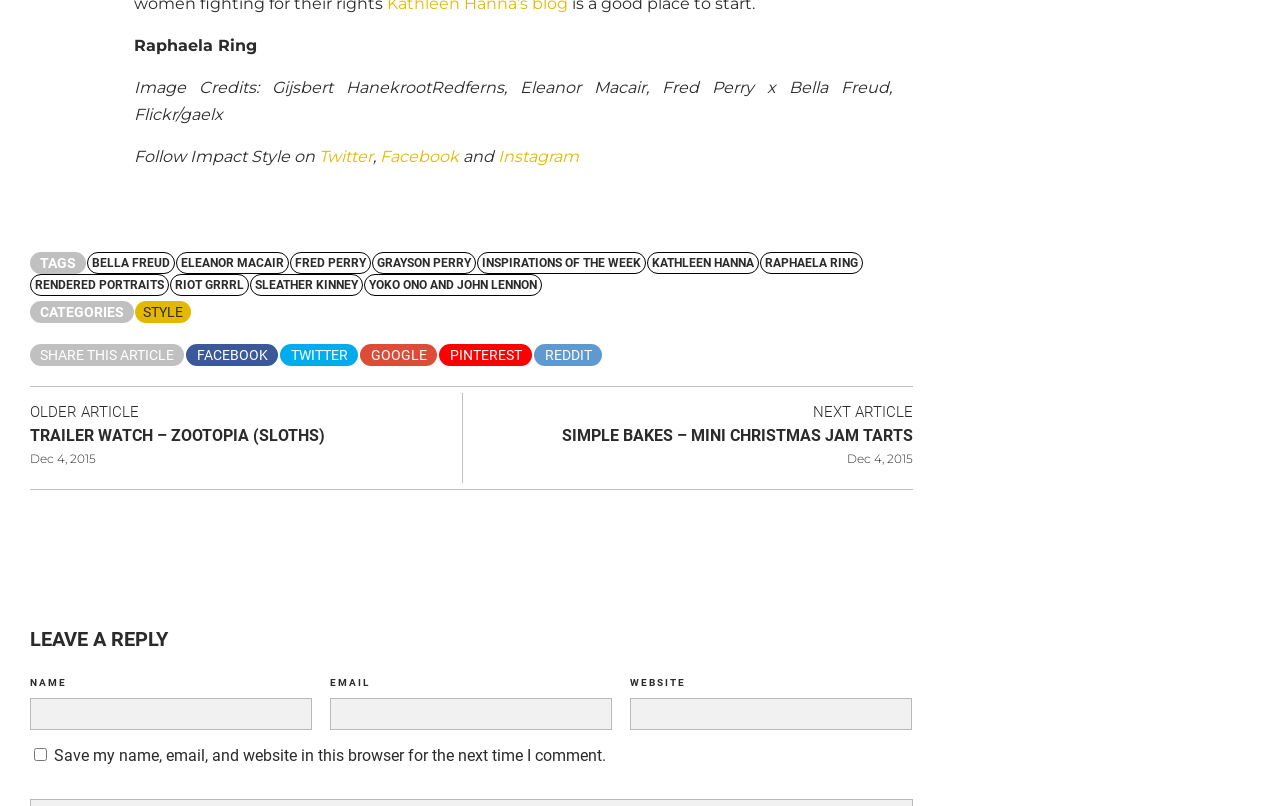Identify the bounding box coordinates of the specific part of the webpage to click to complete this instruction: "Click the phone number to call for a FREE Quote".

None